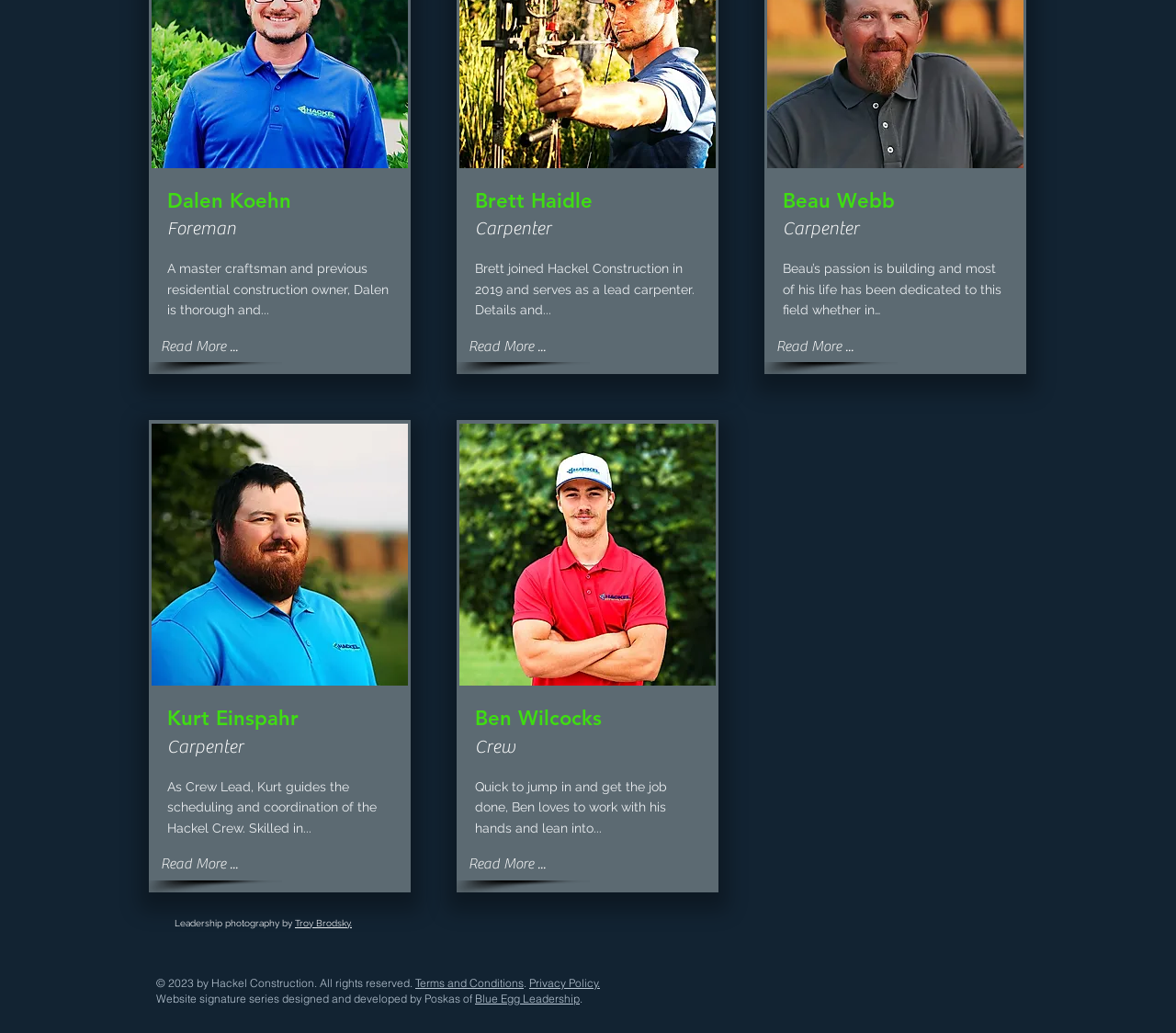How many people are featured on this webpage?
Please provide a single word or phrase answer based on the image.

4